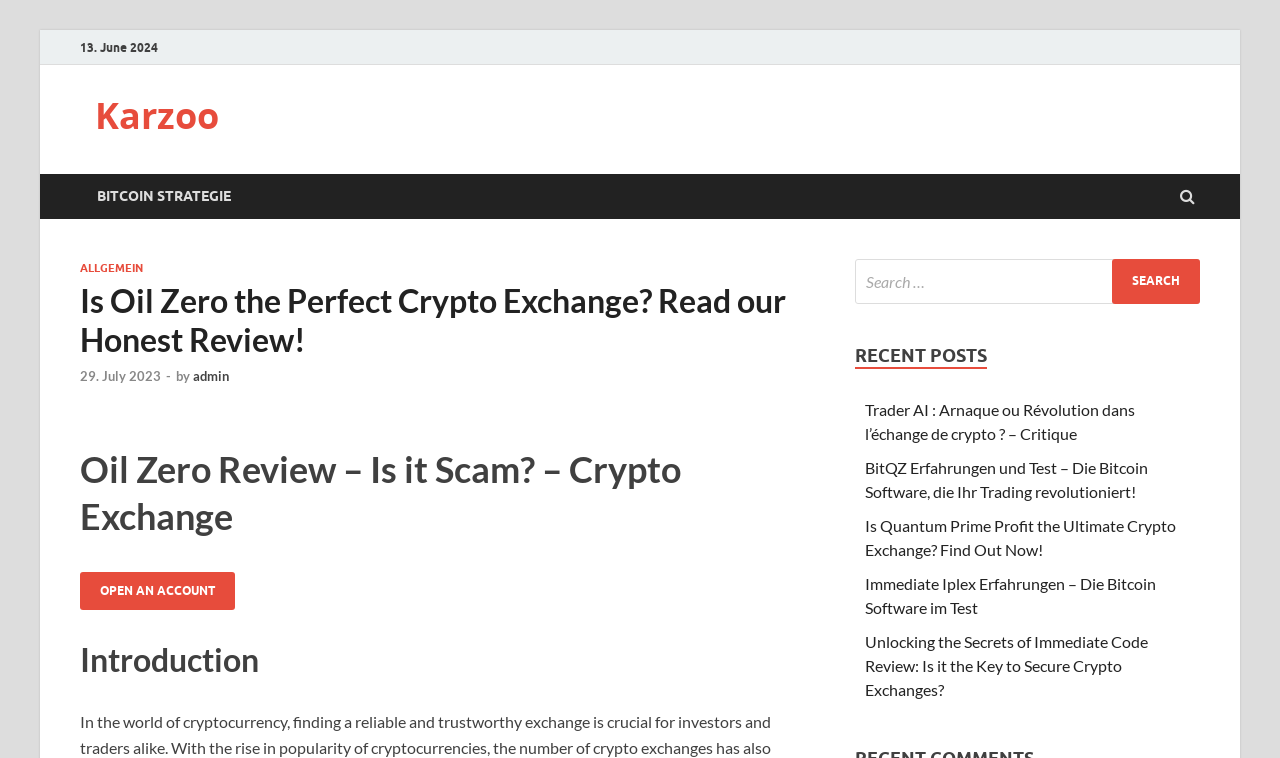Answer the question in one word or a short phrase:
What is the date of the review?

13. June 2024